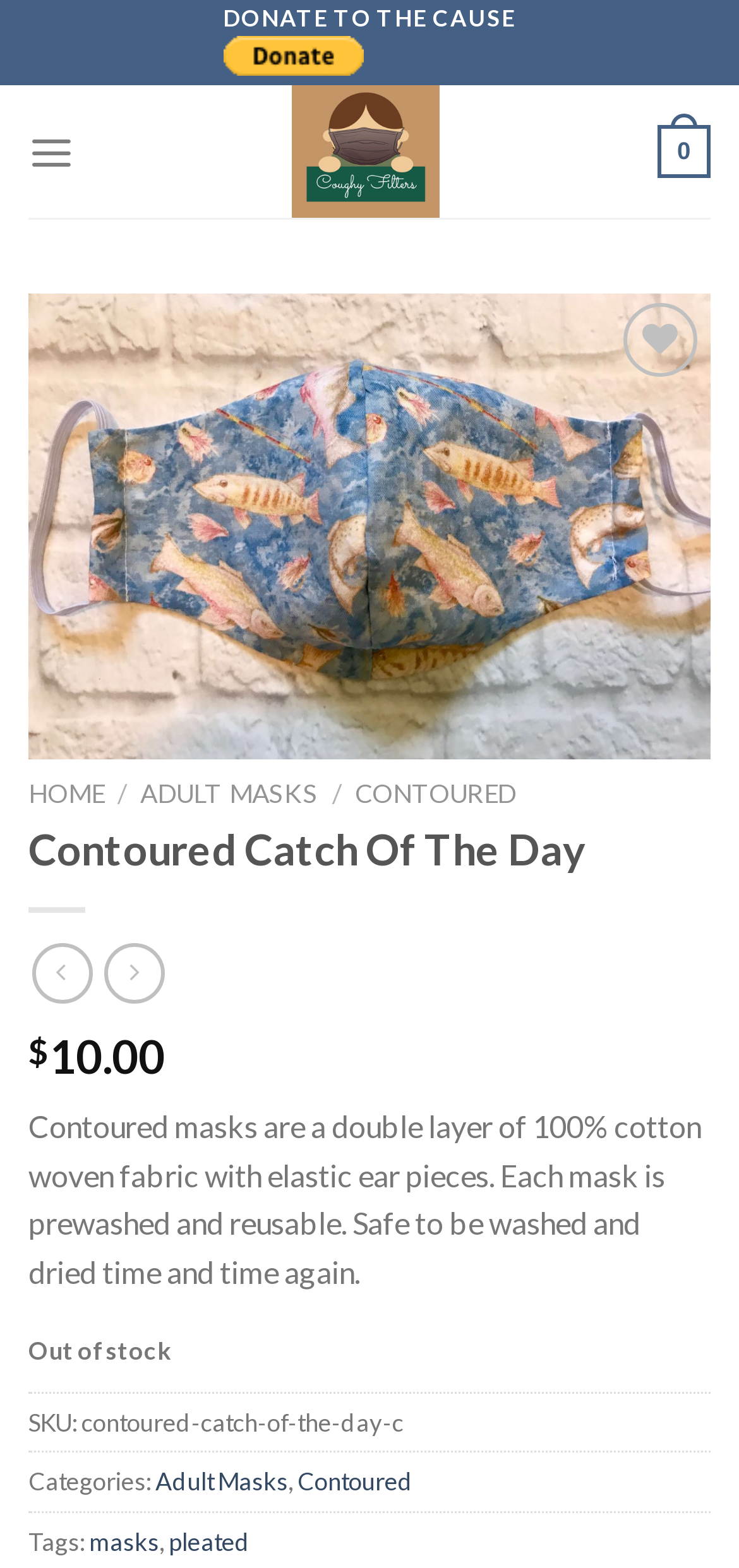Answer the question below using just one word or a short phrase: 
Can the Contoured Catch Of The Day mask be washed and dried?

Yes